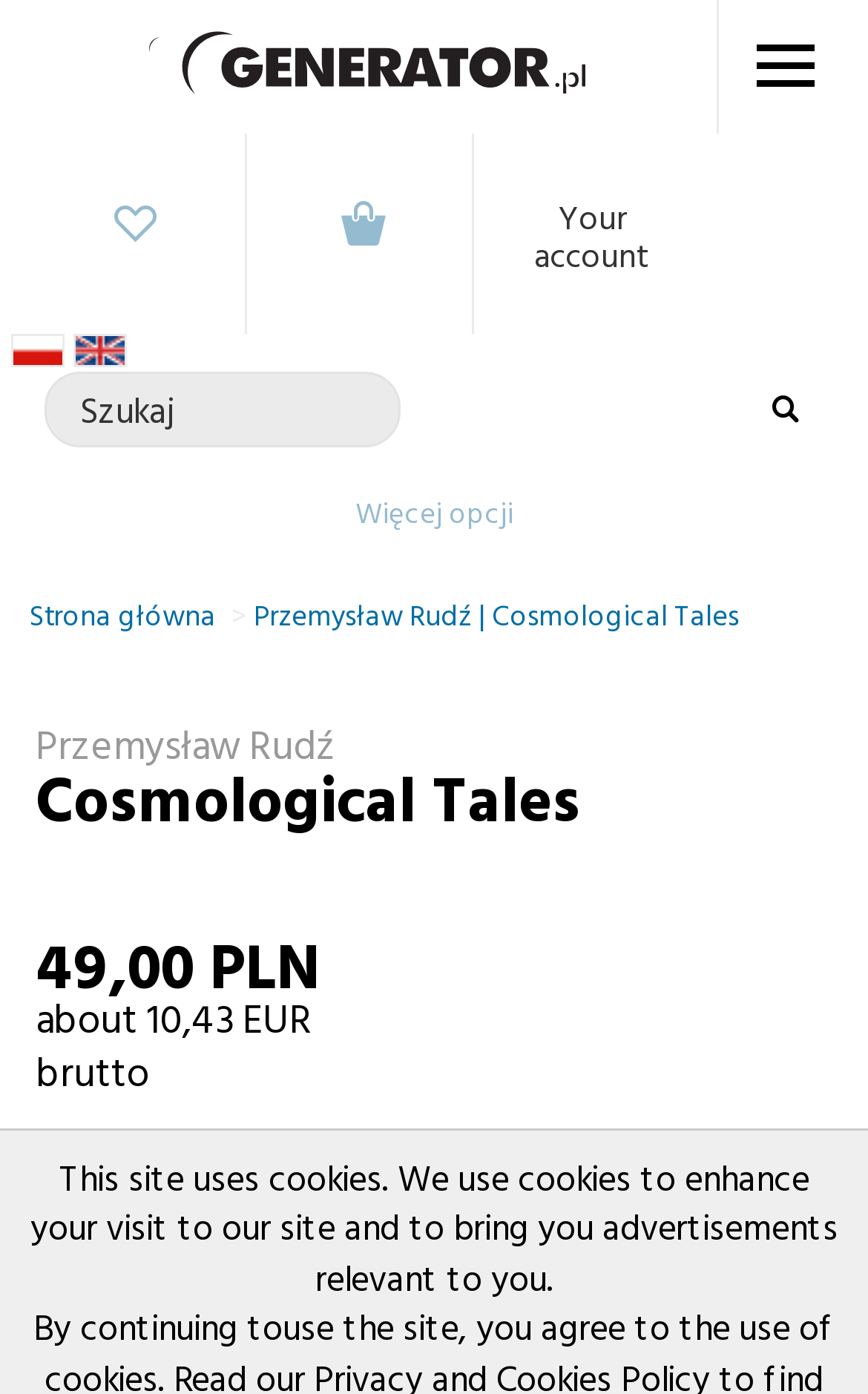Determine the bounding box coordinates of the clickable element to achieve the following action: 'View account information'. Provide the coordinates as four float values between 0 and 1, formatted as [left, top, right, bottom].

[0.608, 0.144, 0.759, 0.196]